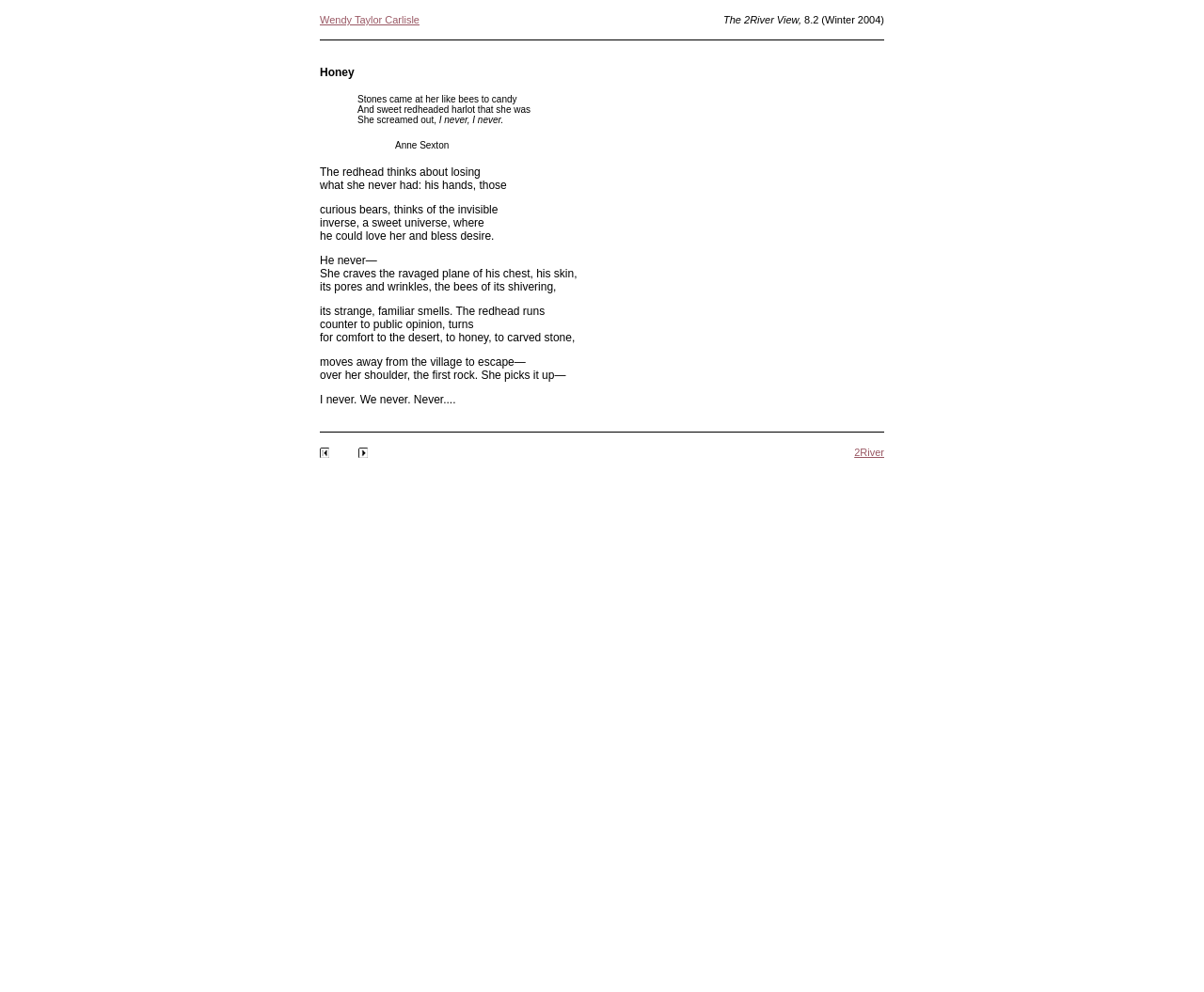Respond concisely with one word or phrase to the following query:
What is the name of the publication?

2River